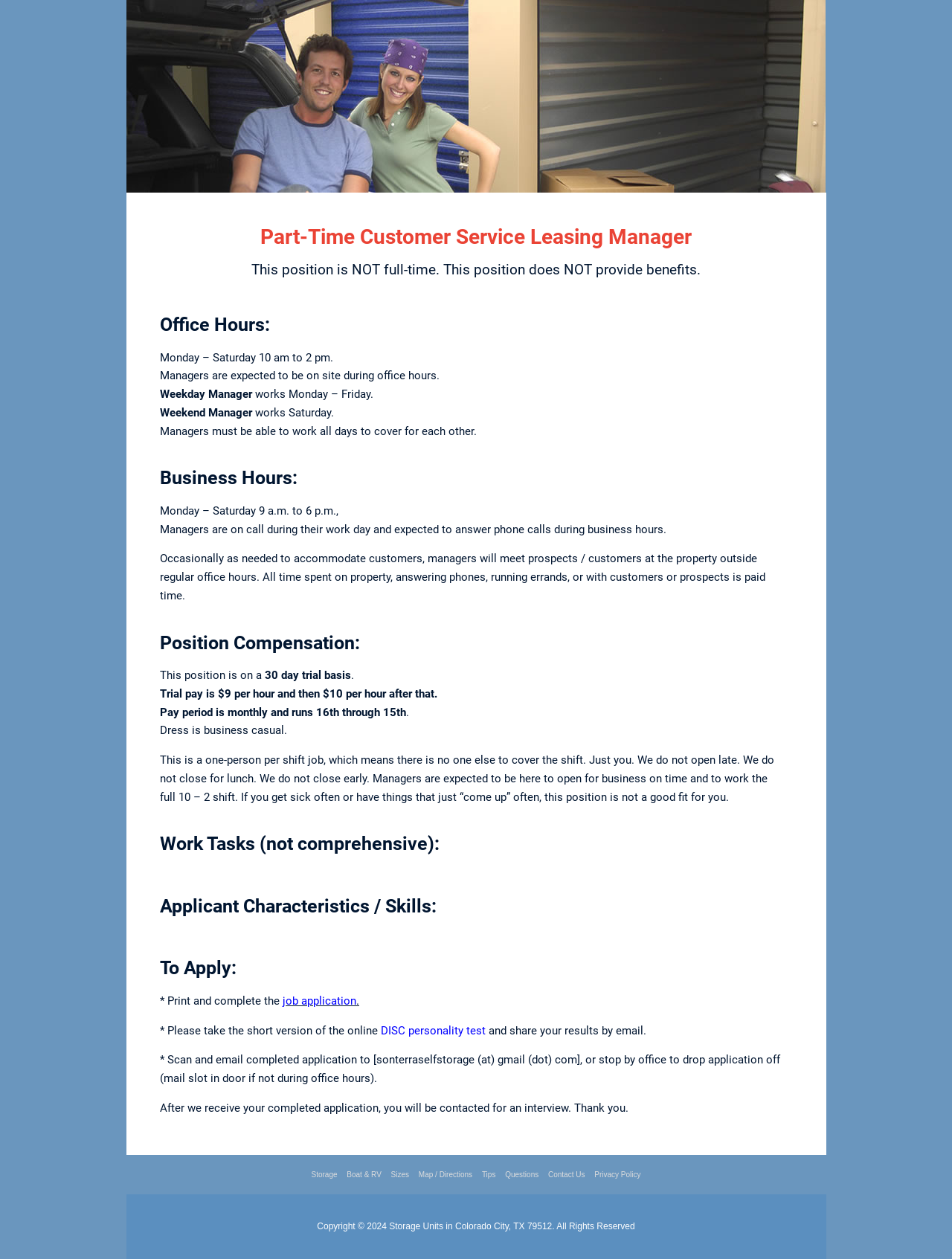Identify the main heading of the webpage and provide its text content.

Part-Time Customer Service Leasing Manager